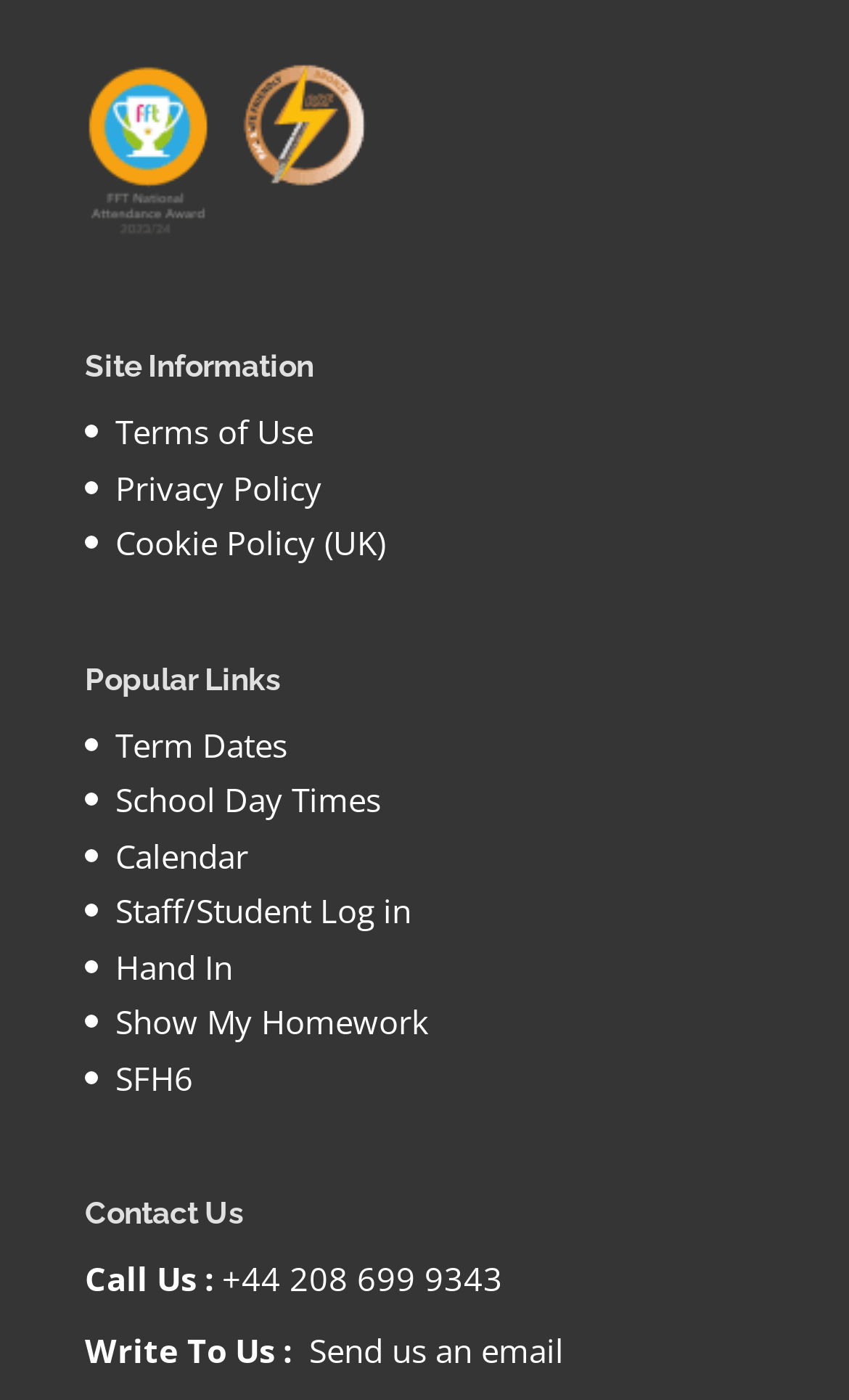How can I contact the school by phone?
Using the image, answer in one word or phrase.

+44 208 699 9343